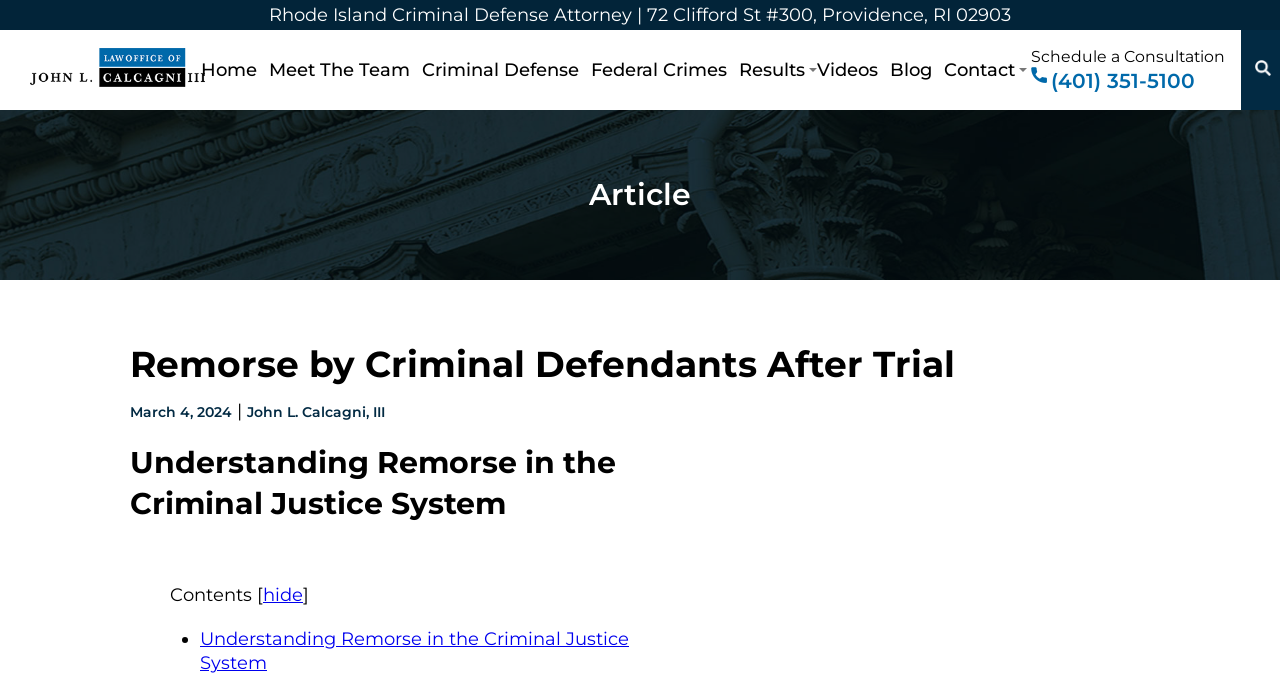Bounding box coordinates are given in the format (top-left x, top-left y, bottom-right x, bottom-right y). All values should be floating point numbers between 0 and 1. Provide the bounding box coordinate for the UI element described as: hide

[0.205, 0.86, 0.237, 0.893]